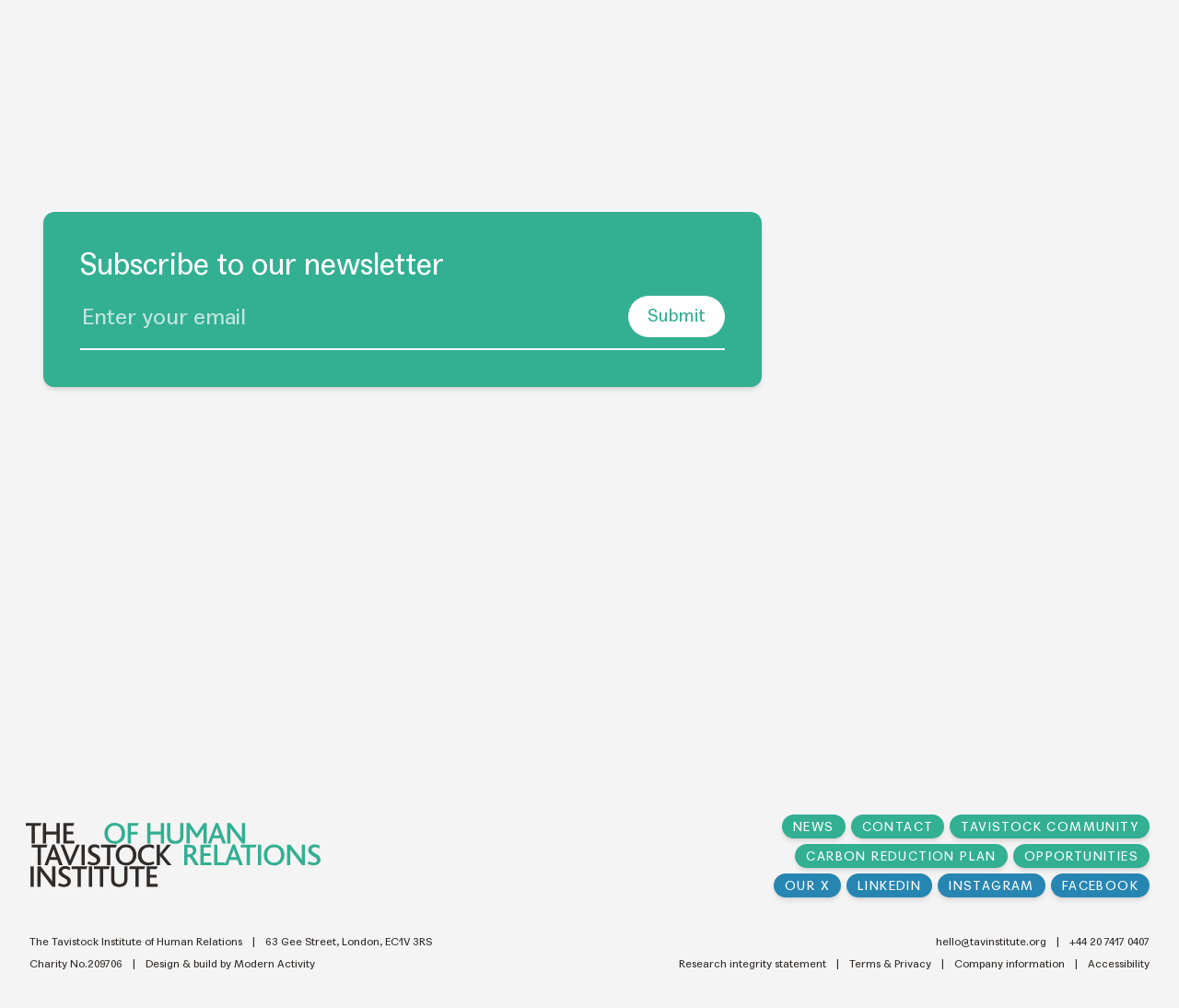What is the name of the institute?
From the image, respond with a single word or phrase.

Tavistock Institute of Human Relations